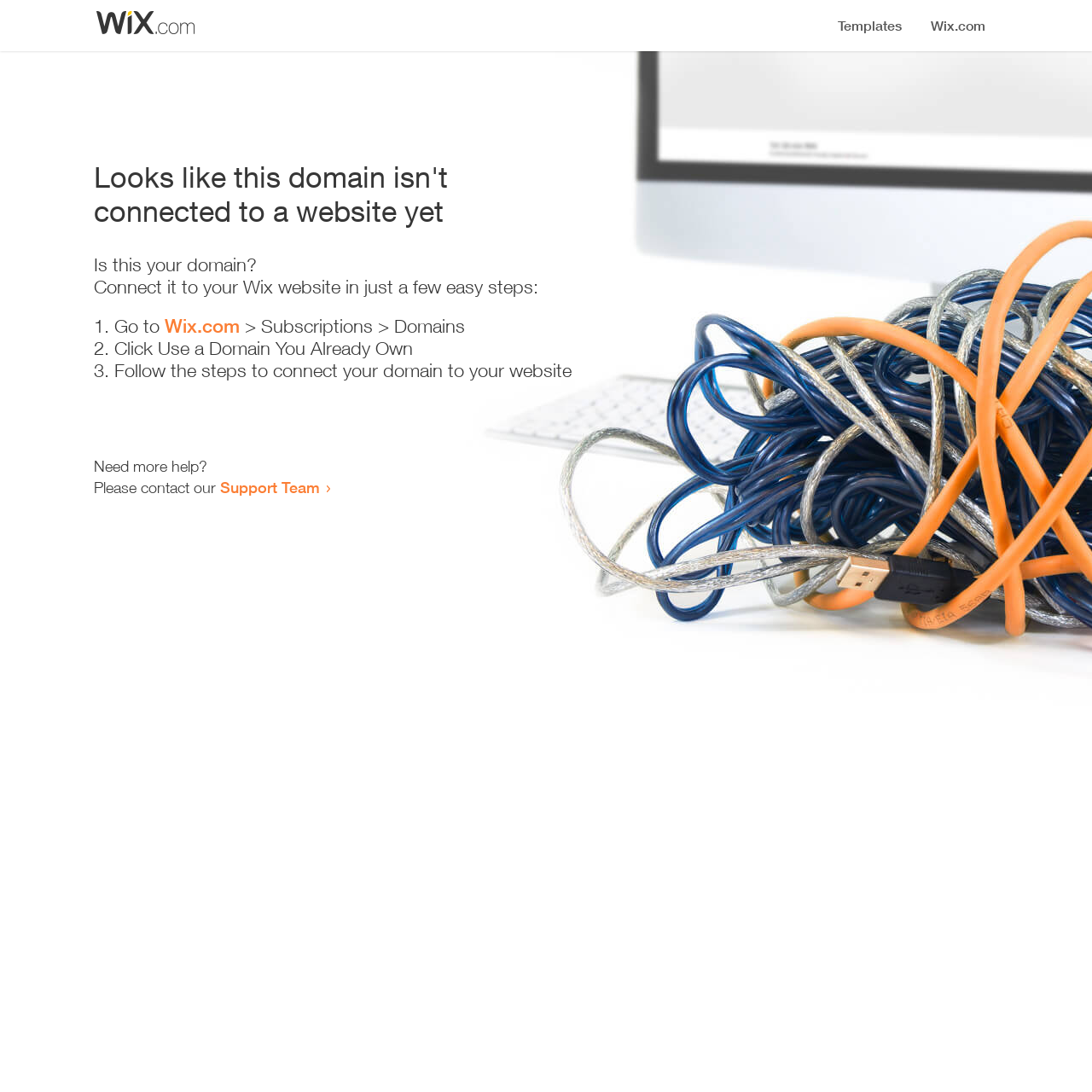Provide the bounding box coordinates for the UI element that is described as: "Wix.com".

[0.151, 0.288, 0.22, 0.309]